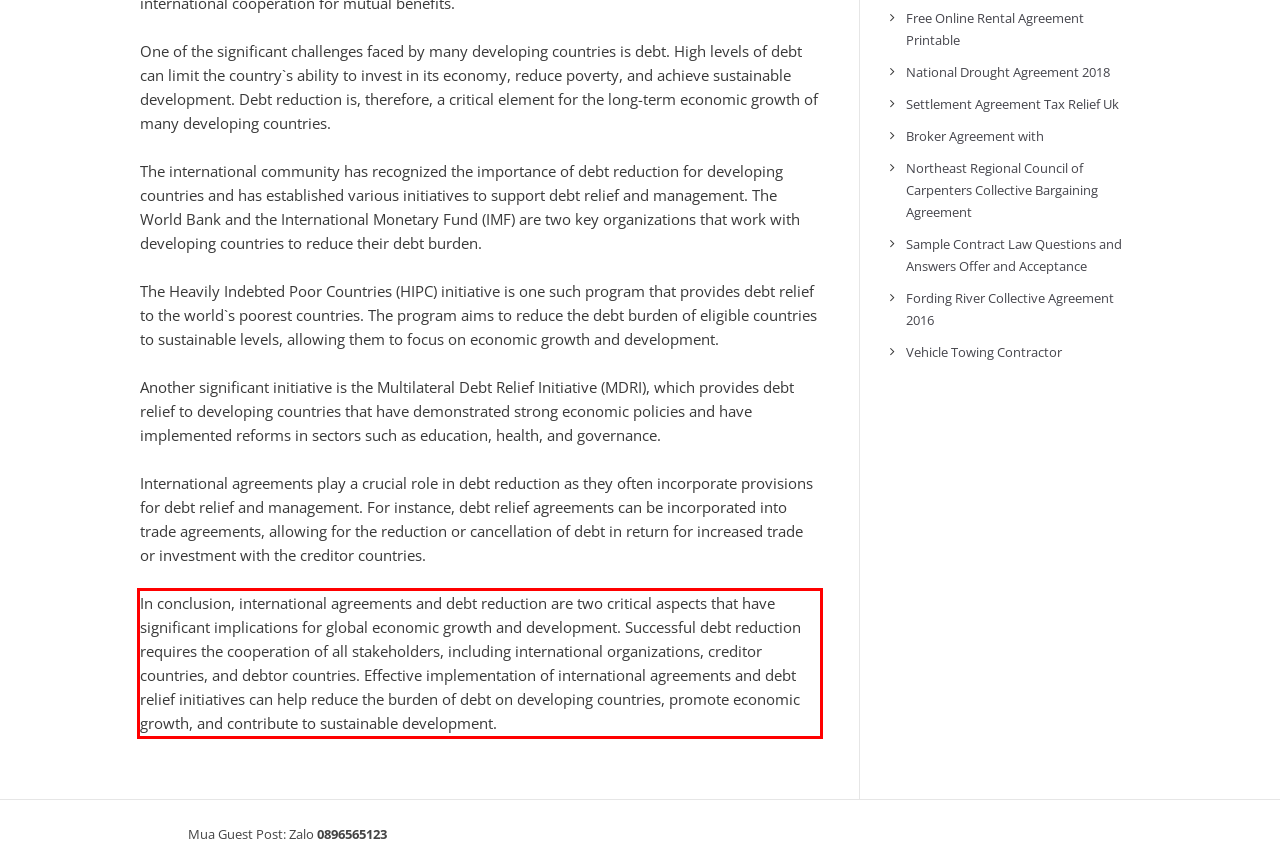Given the screenshot of a webpage, identify the red rectangle bounding box and recognize the text content inside it, generating the extracted text.

In conclusion, international agreements and debt reduction are two critical aspects that have significant implications for global economic growth and development. Successful debt reduction requires the cooperation of all stakeholders, including international organizations, creditor countries, and debtor countries. Effective implementation of international agreements and debt relief initiatives can help reduce the burden of debt on developing countries, promote economic growth, and contribute to sustainable development.